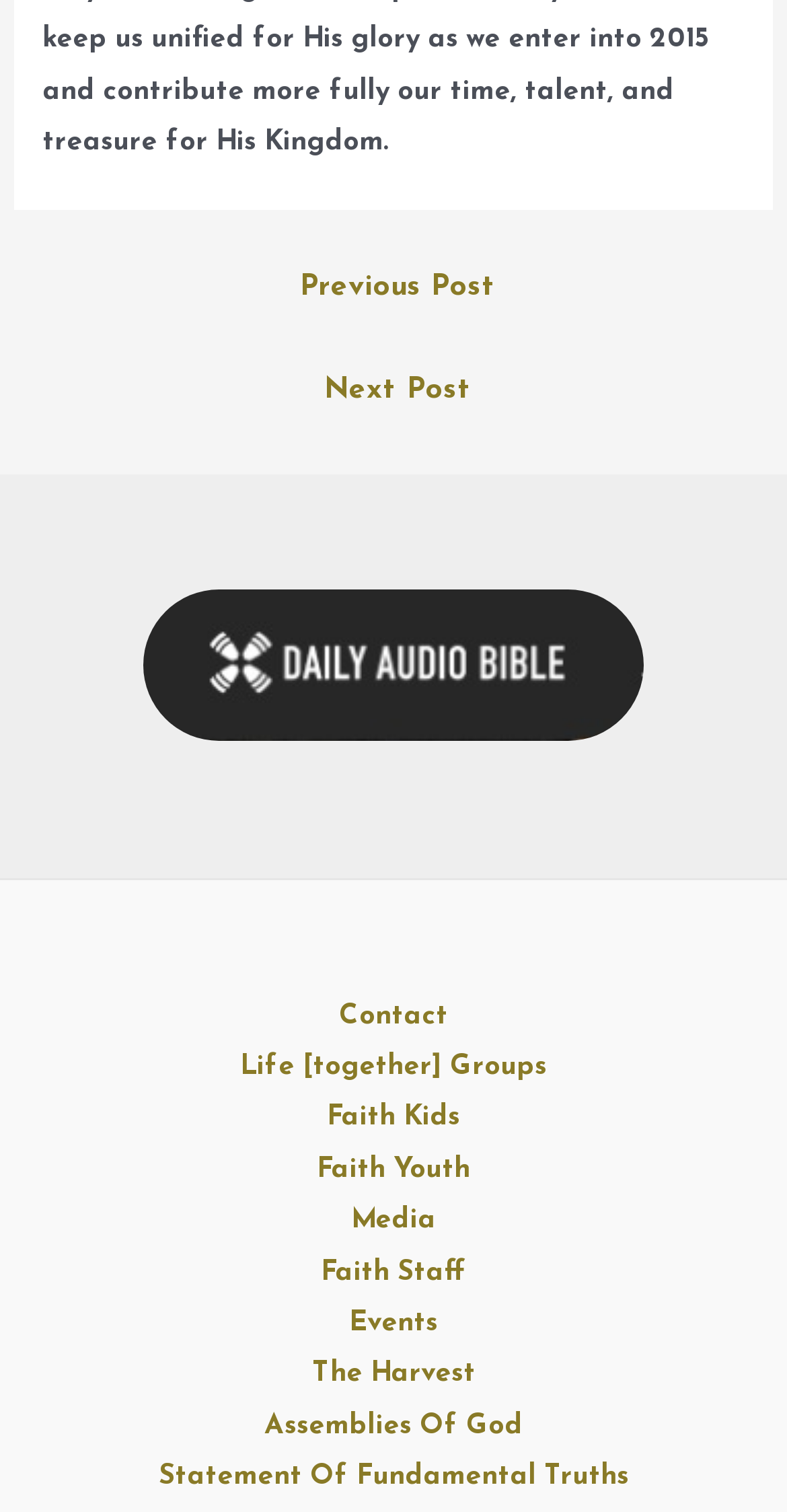Refer to the image and provide an in-depth answer to the question:
How many links are in the footer?

I counted the number of links in the footer section, which is located at the bottom of the webpage. I found 13 links, including 'Contact', 'Life [together] Groups', 'Faith Kids', and so on.